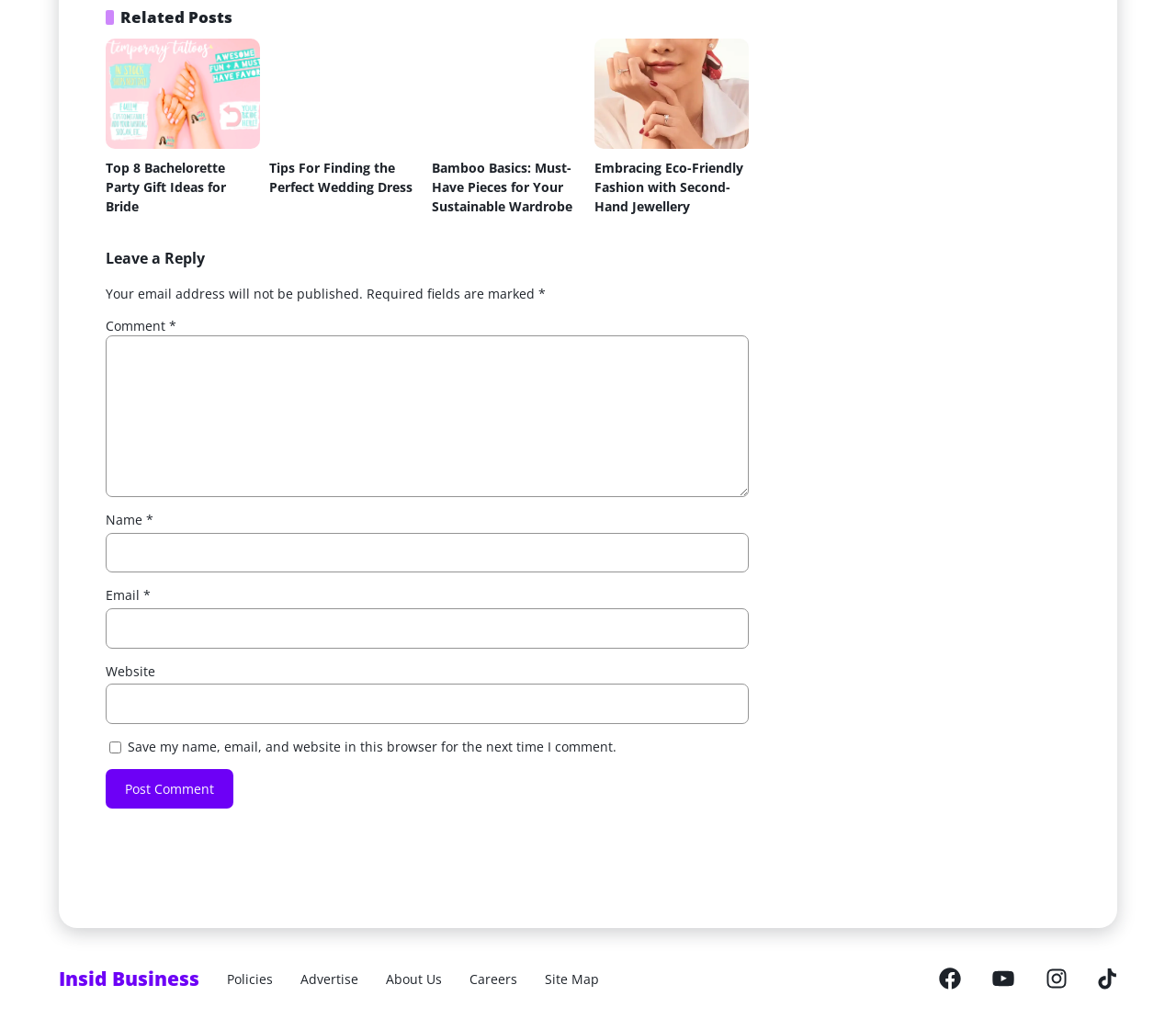Identify the bounding box for the UI element that is described as follows: "Policies".

[0.193, 0.941, 0.232, 0.96]